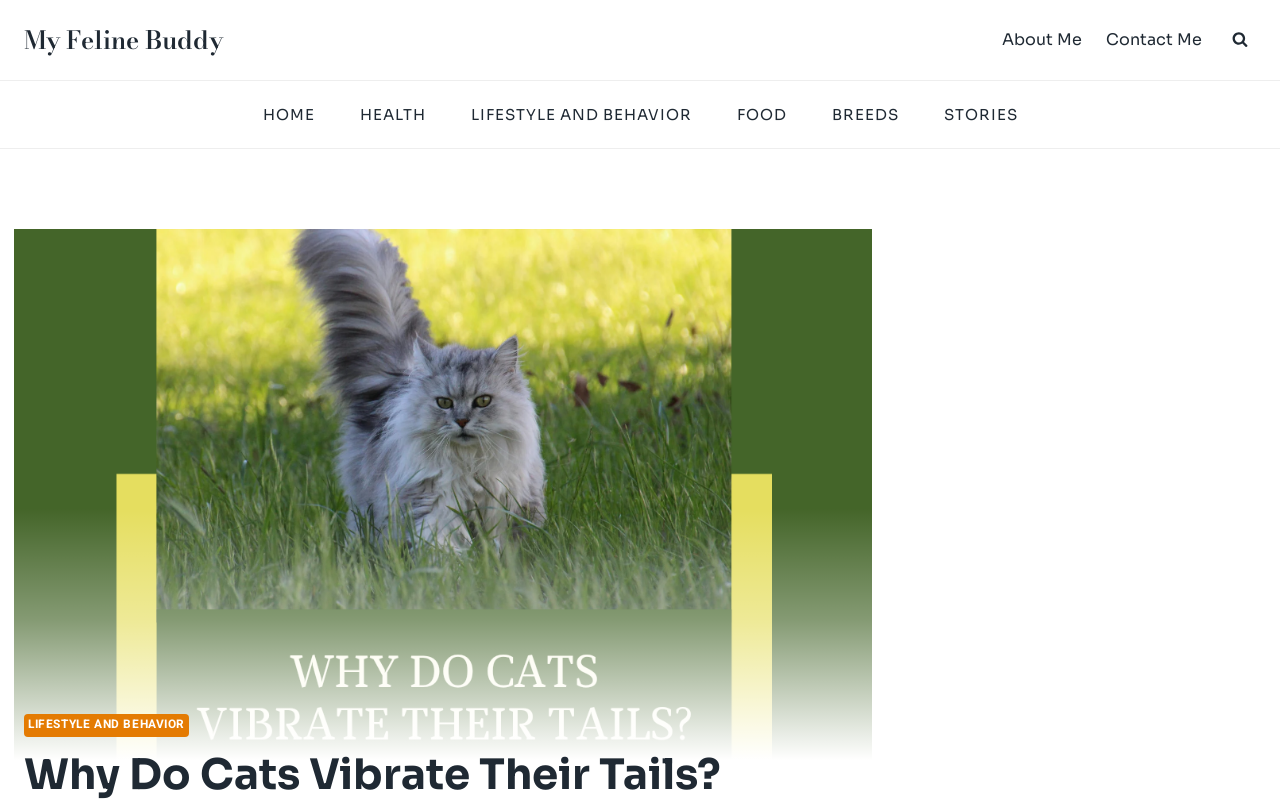Locate the bounding box coordinates of the item that should be clicked to fulfill the instruction: "read about LIFESTYLE AND BEHAVIOR".

[0.35, 0.125, 0.558, 0.158]